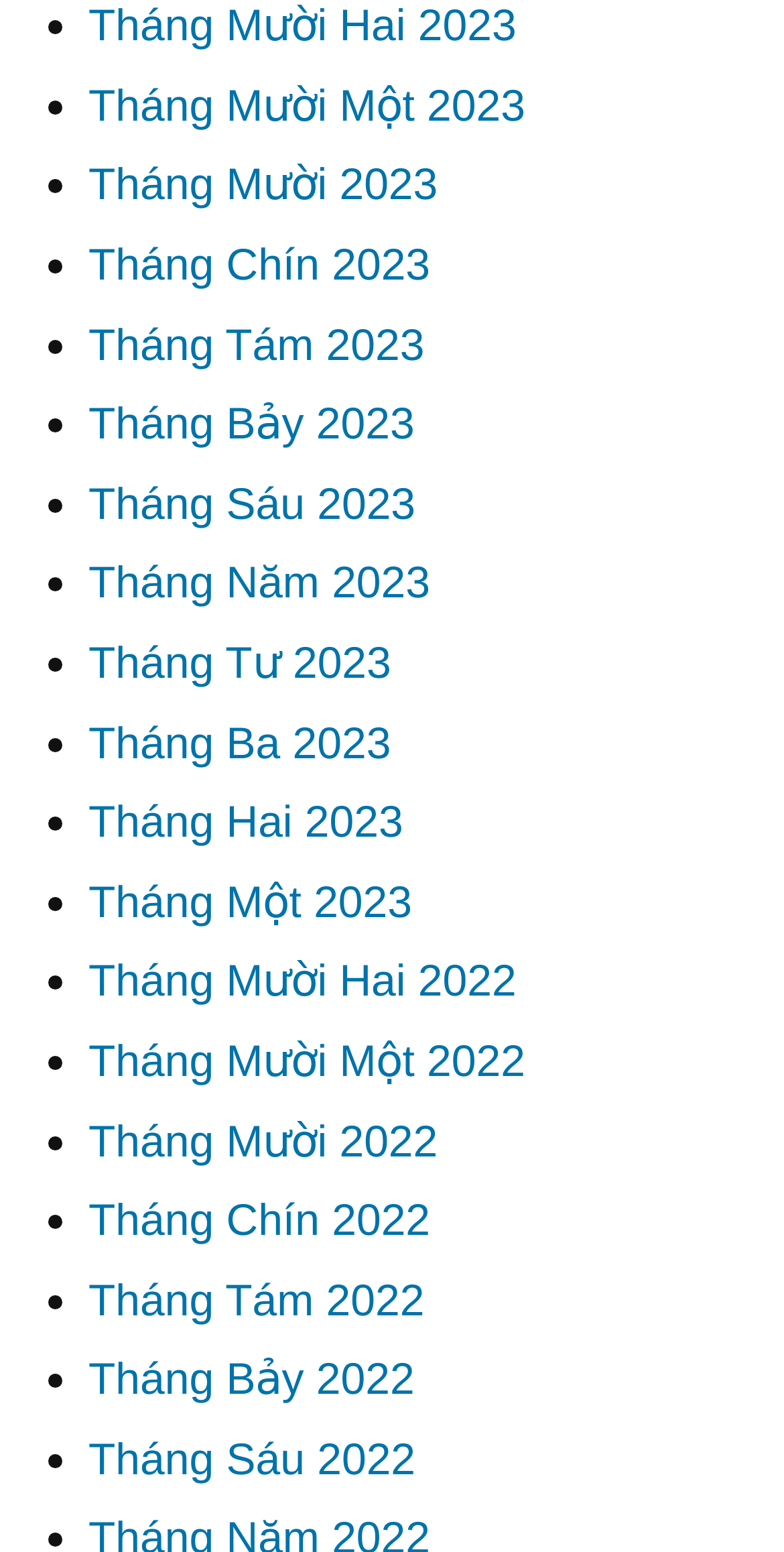How many months are listed?
Using the details from the image, give an elaborate explanation to answer the question.

I counted the number of links with month names, and there are 24 links, each representing a month from December 2022 to December 2023.